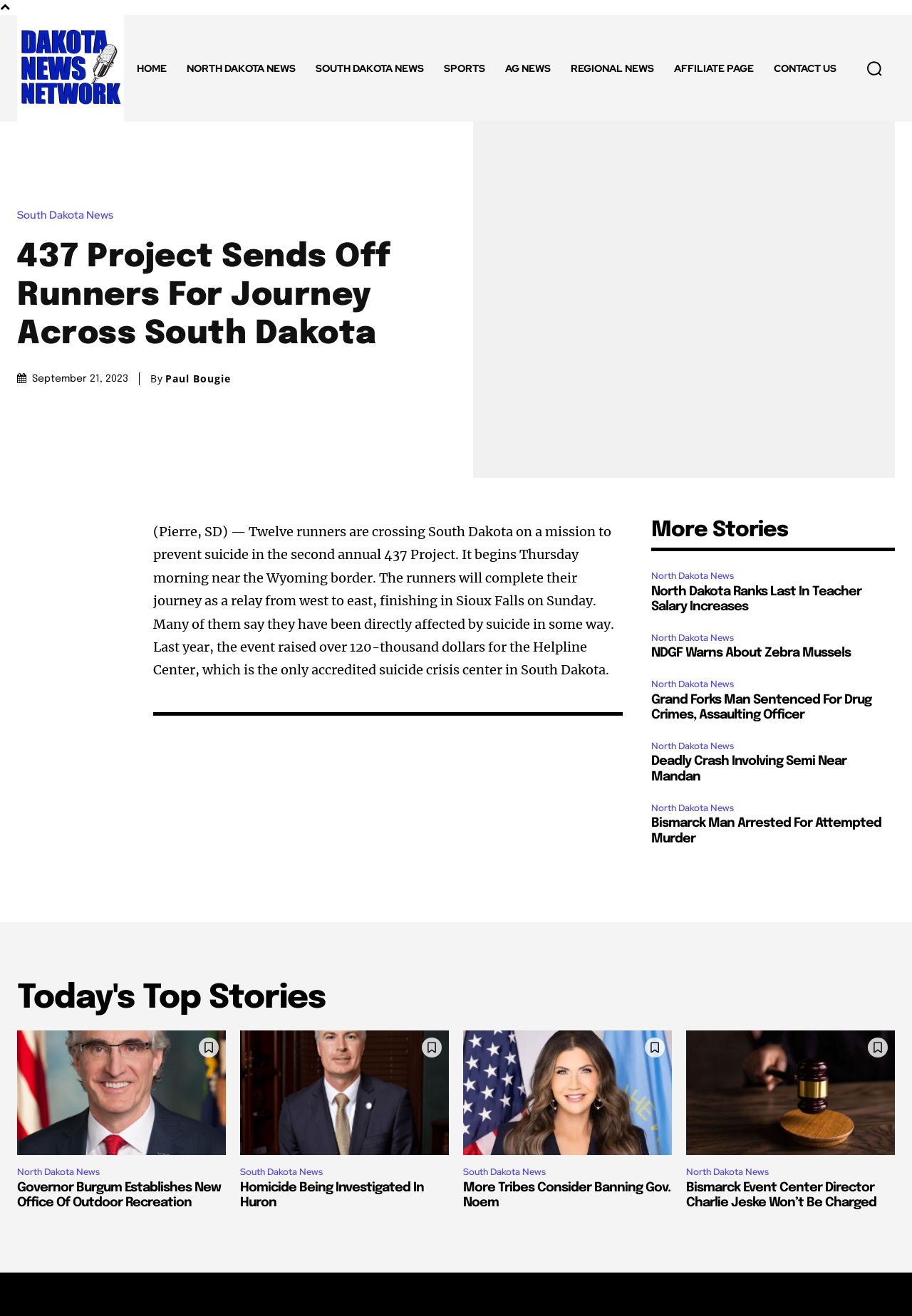Please find the bounding box coordinates of the element that you should click to achieve the following instruction: "View the story about Governor Burgum". The coordinates should be presented as four float numbers between 0 and 1: [left, top, right, bottom].

[0.019, 0.783, 0.248, 0.878]